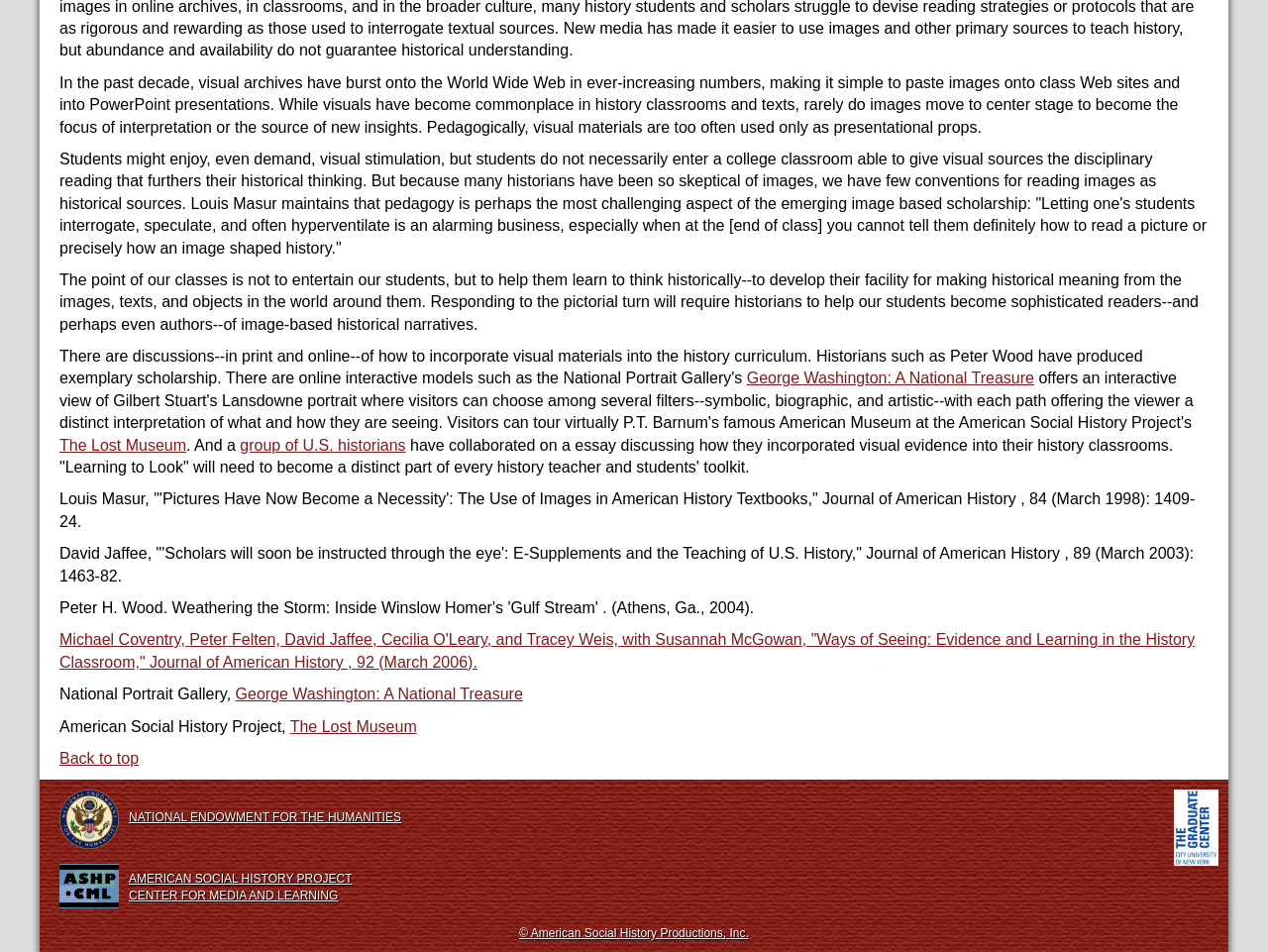Specify the bounding box coordinates of the element's region that should be clicked to achieve the following instruction: "Read the essay by a group of U.S. historians". The bounding box coordinates consist of four float numbers between 0 and 1, in the format [left, top, right, bottom].

[0.189, 0.459, 0.32, 0.476]